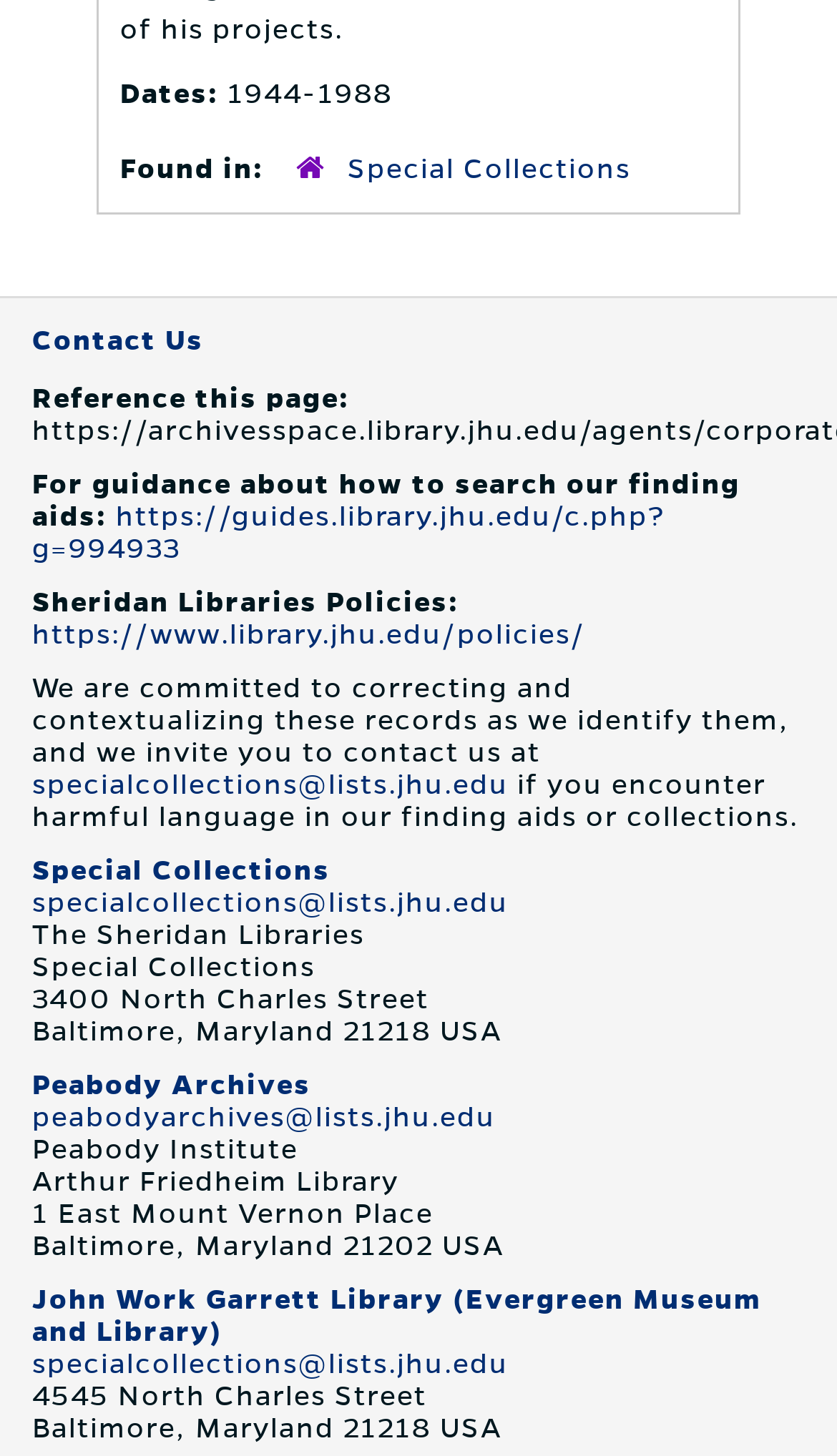What is the date range? Observe the screenshot and provide a one-word or short phrase answer.

1944-1988